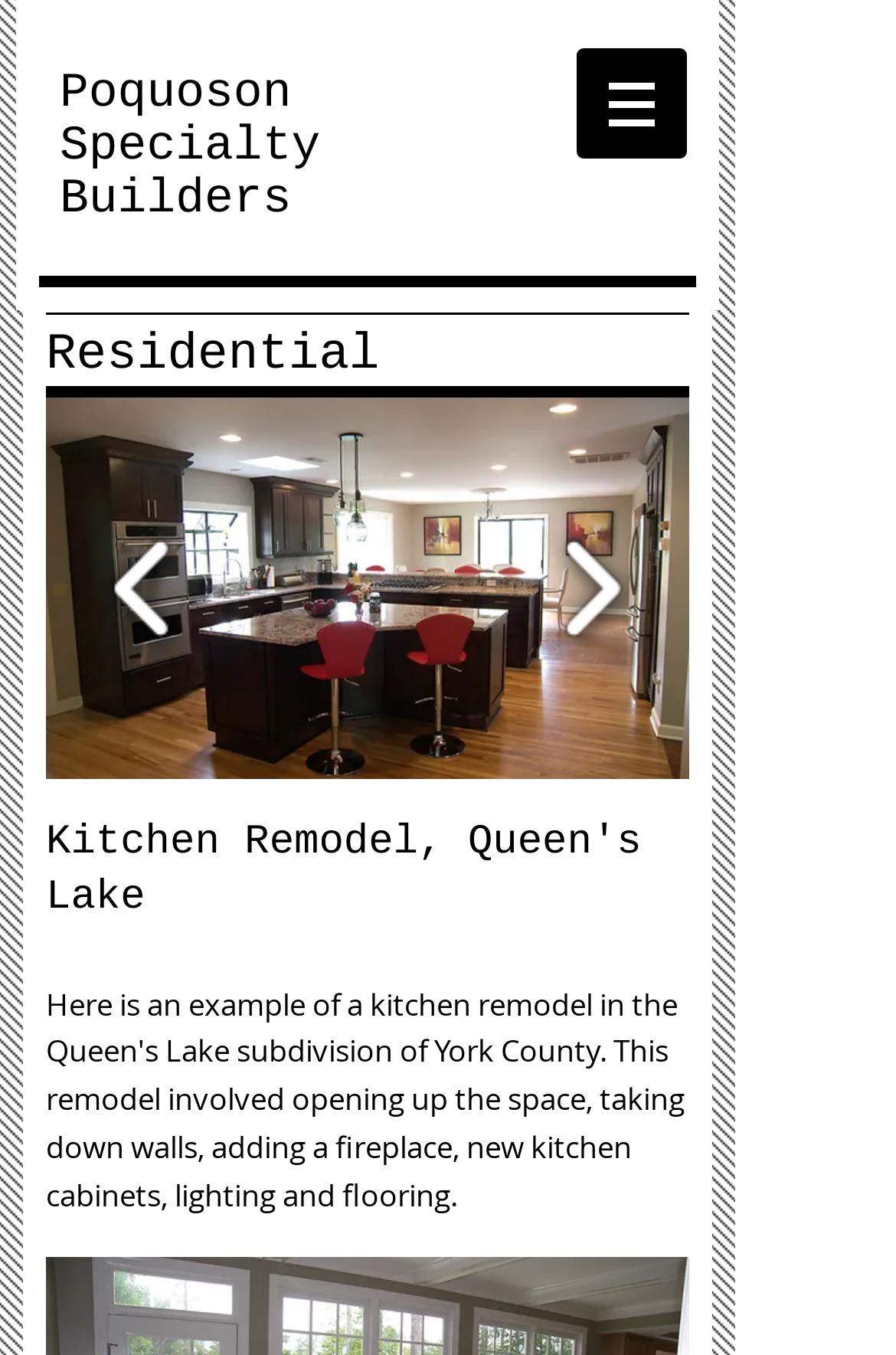What is the purpose of the button with a play icon?
Provide an in-depth and detailed answer to the question.

The purpose of the button with a play icon can be inferred from its location within the slideshow region and its icon, which suggests that it is used to play the slideshow.